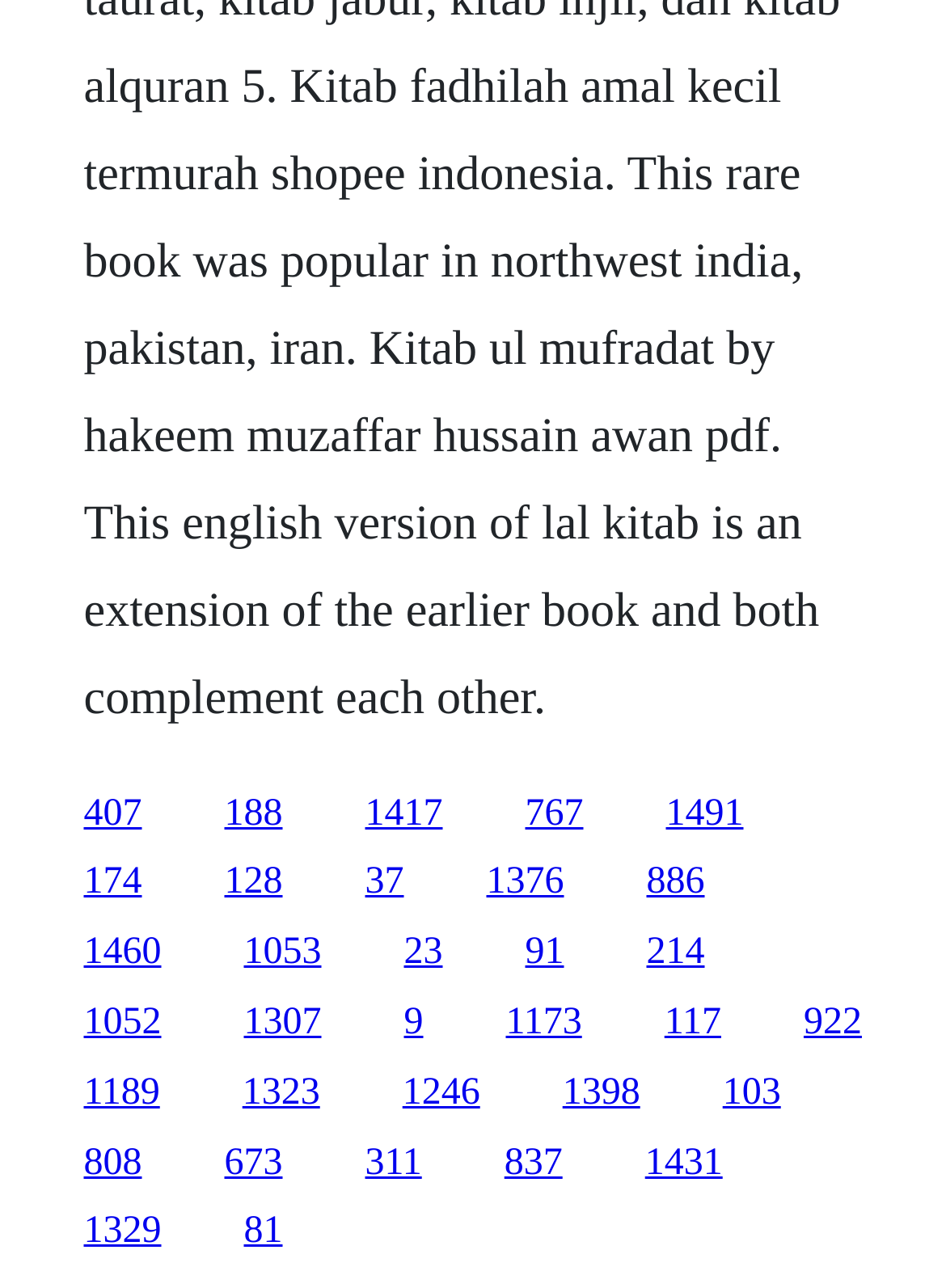Please identify the bounding box coordinates of the region to click in order to complete the given instruction: "Check the SPECIALS". The coordinates should be four float numbers between 0 and 1, i.e., [left, top, right, bottom].

None